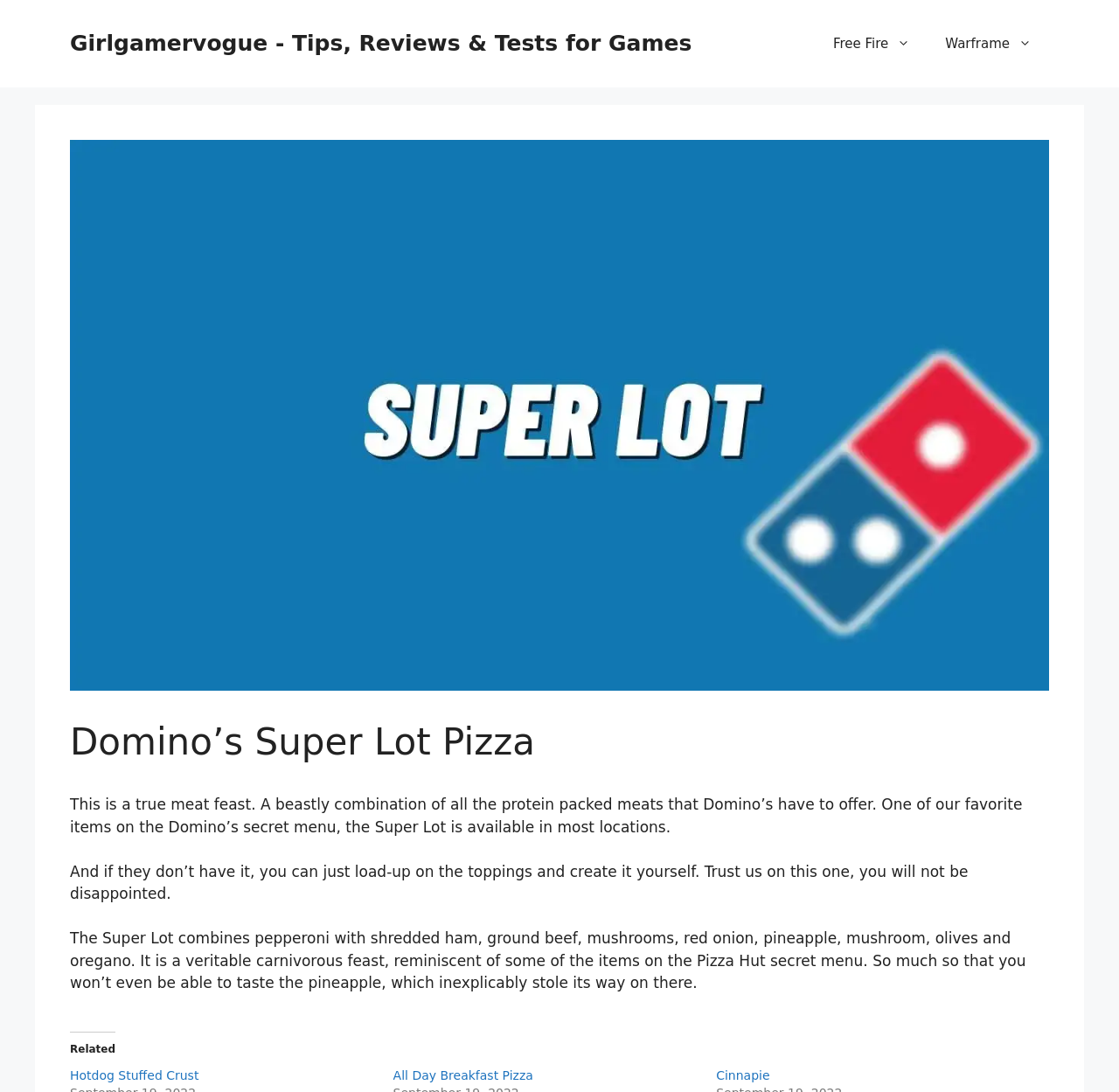Are there any related pizza options mentioned?
Examine the image and provide an in-depth answer to the question.

I found the answer by looking at the section labeled 'Related' at the bottom of the webpage, which lists several related pizza options, including 'Hotdog Stuffed Crust', 'All Day Breakfast Pizza', and 'Cinnapie'.